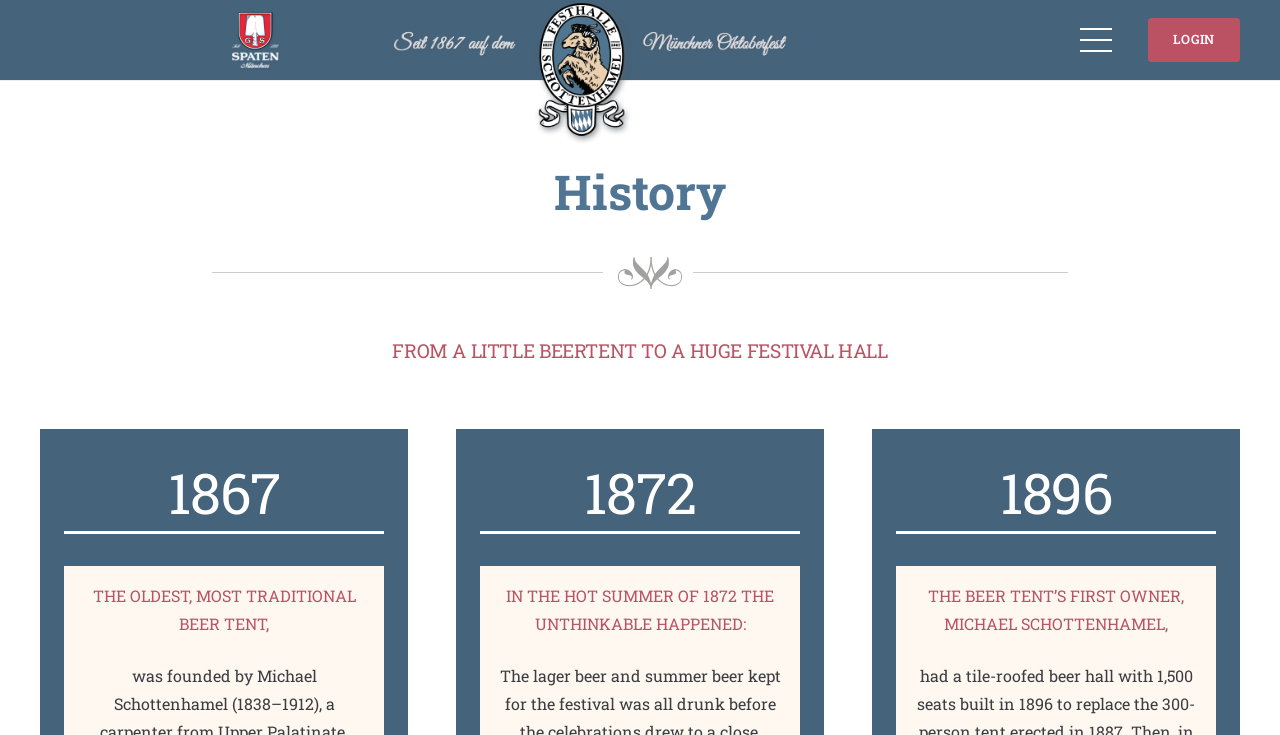What is the purpose of the link 'LOGIN'?
Please interpret the details in the image and answer the question thoroughly.

Based on the context and position of the 'LOGIN' link, it appears that its purpose is to allow users to log in to a system or account, likely related to the history or organization being described on the webpage.